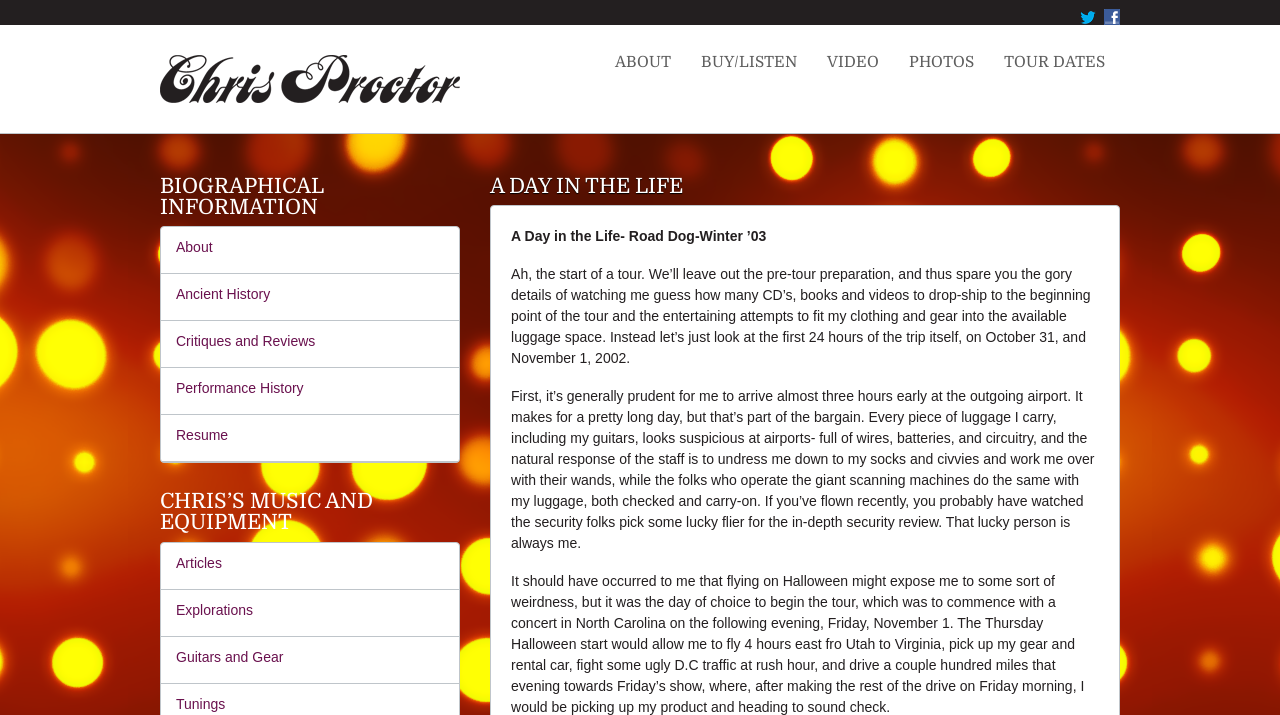Please answer the following question using a single word or phrase: 
What is the title of the first article on this webpage?

A DAY IN THE LIFE